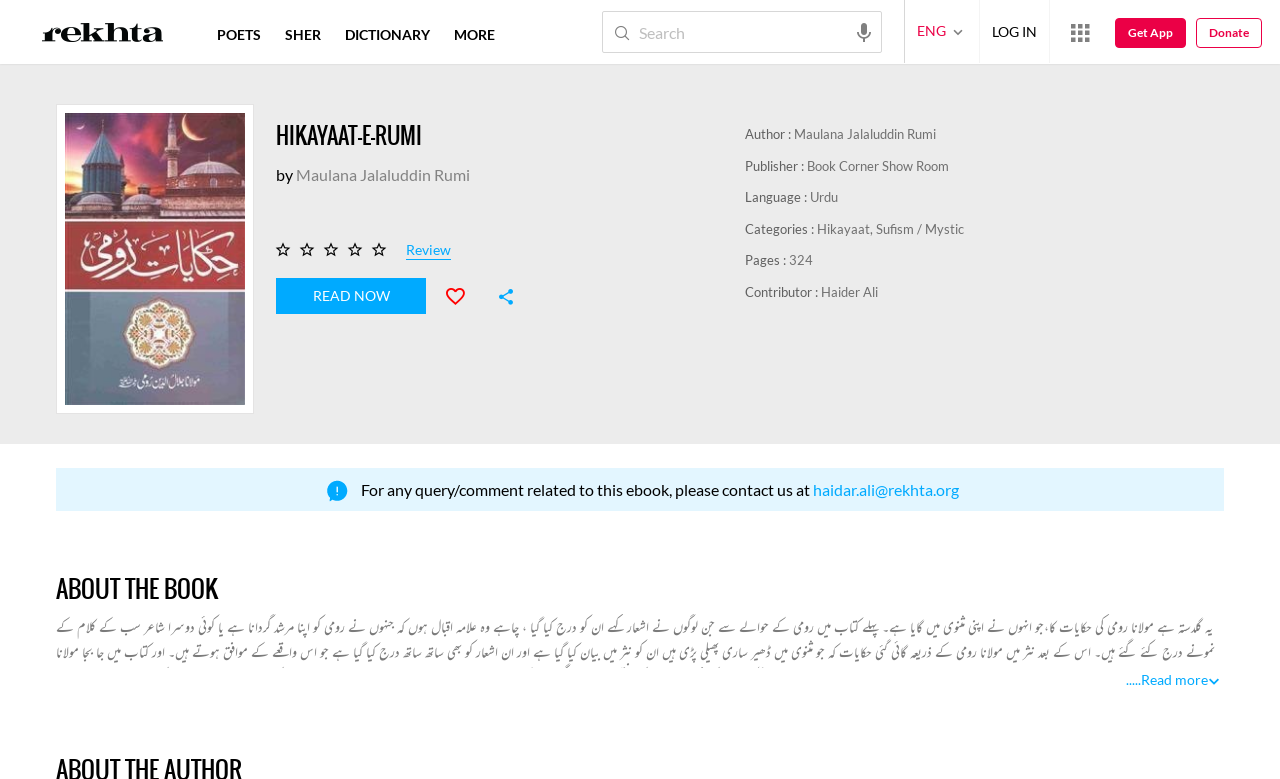Can you find the bounding box coordinates for the element to click on to achieve the instruction: "Click on the 'Customer comments!' link"?

None